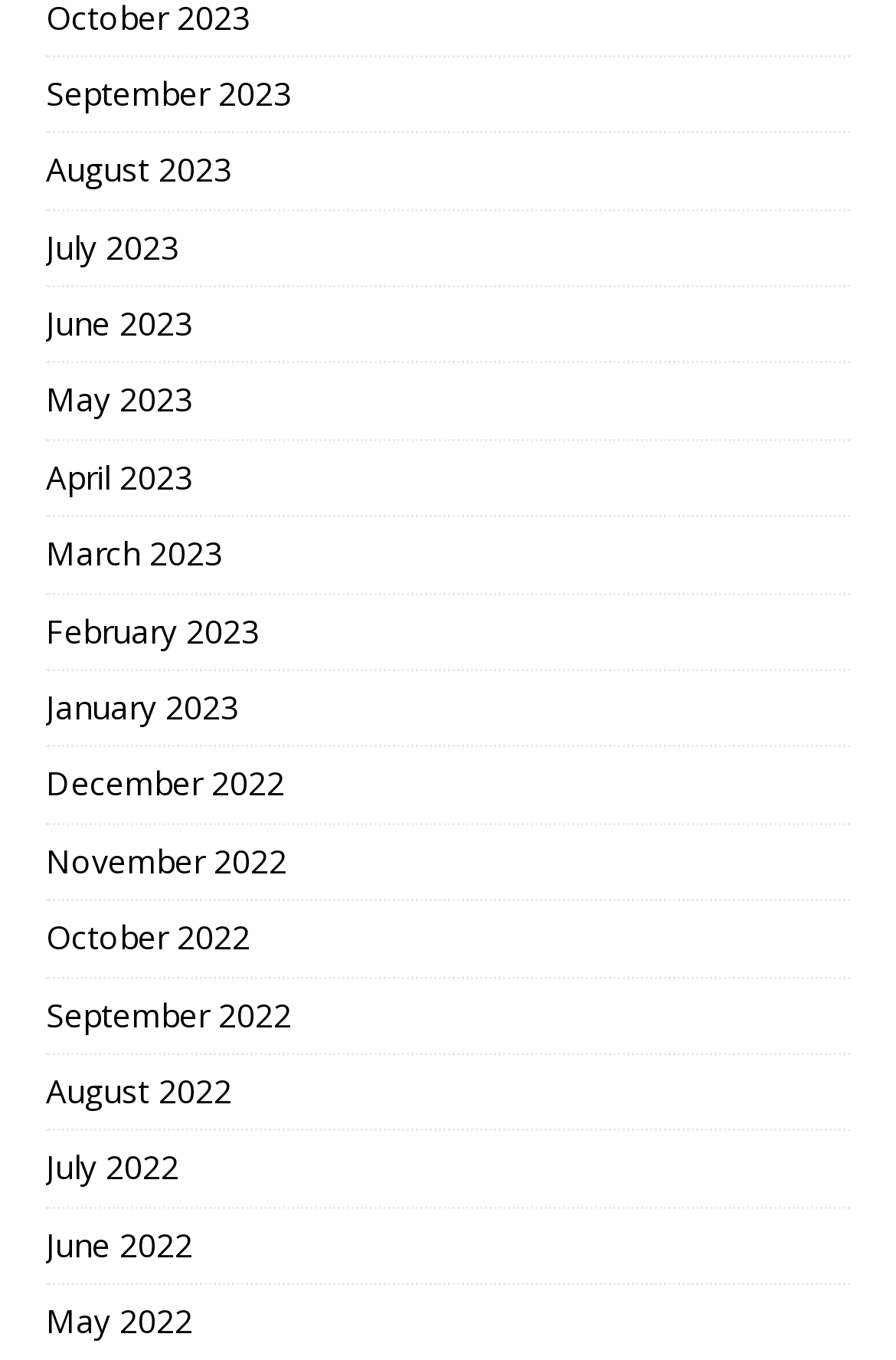Are the links organized in chronological order?
Please elaborate on the answer to the question with detailed information.

By analyzing the y1 and y2 coordinates of each link element, I found that the links are organized in chronological order, with the most recent month-year link (September 2023) at the top and the earliest month-year link (May 2022) at the bottom.